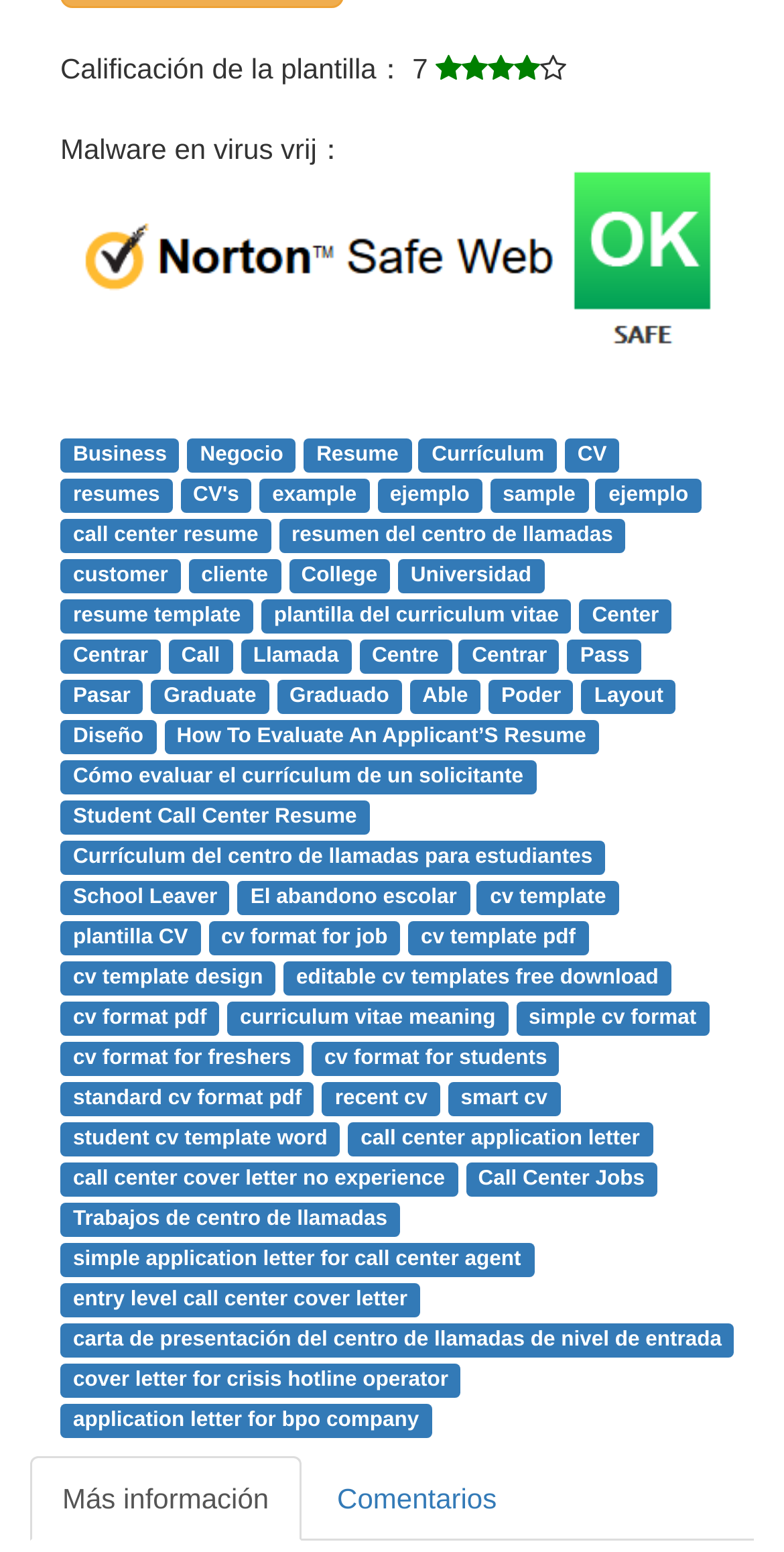Pinpoint the bounding box coordinates of the clickable area necessary to execute the following instruction: "Click on the 'Business' link". The coordinates should be given as four float numbers between 0 and 1, namely [left, top, right, bottom].

[0.093, 0.285, 0.213, 0.3]